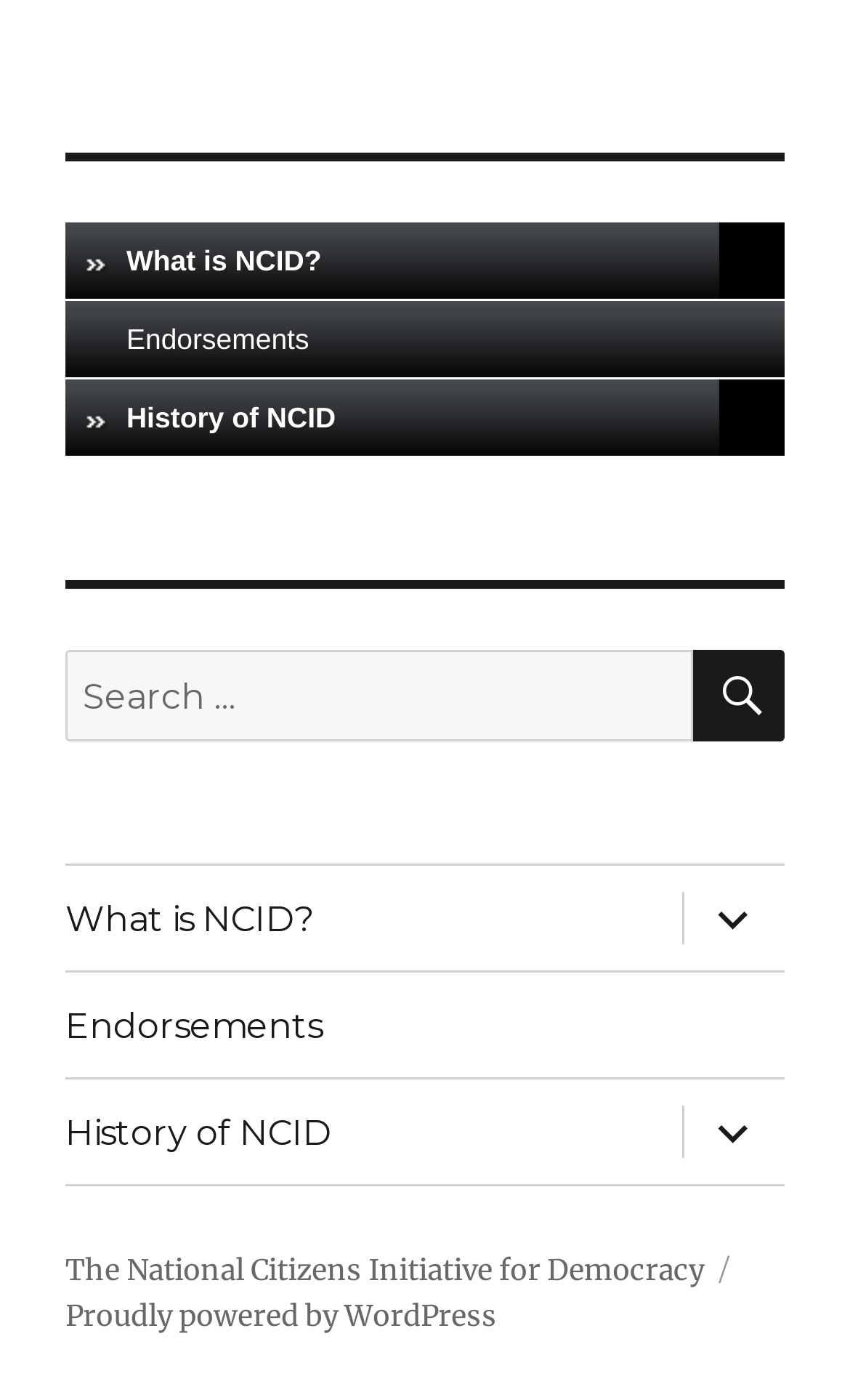Please identify the bounding box coordinates of the element I should click to complete this instruction: 'Search for something'. The coordinates should be given as four float numbers between 0 and 1, like this: [left, top, right, bottom].

[0.077, 0.464, 0.923, 0.53]